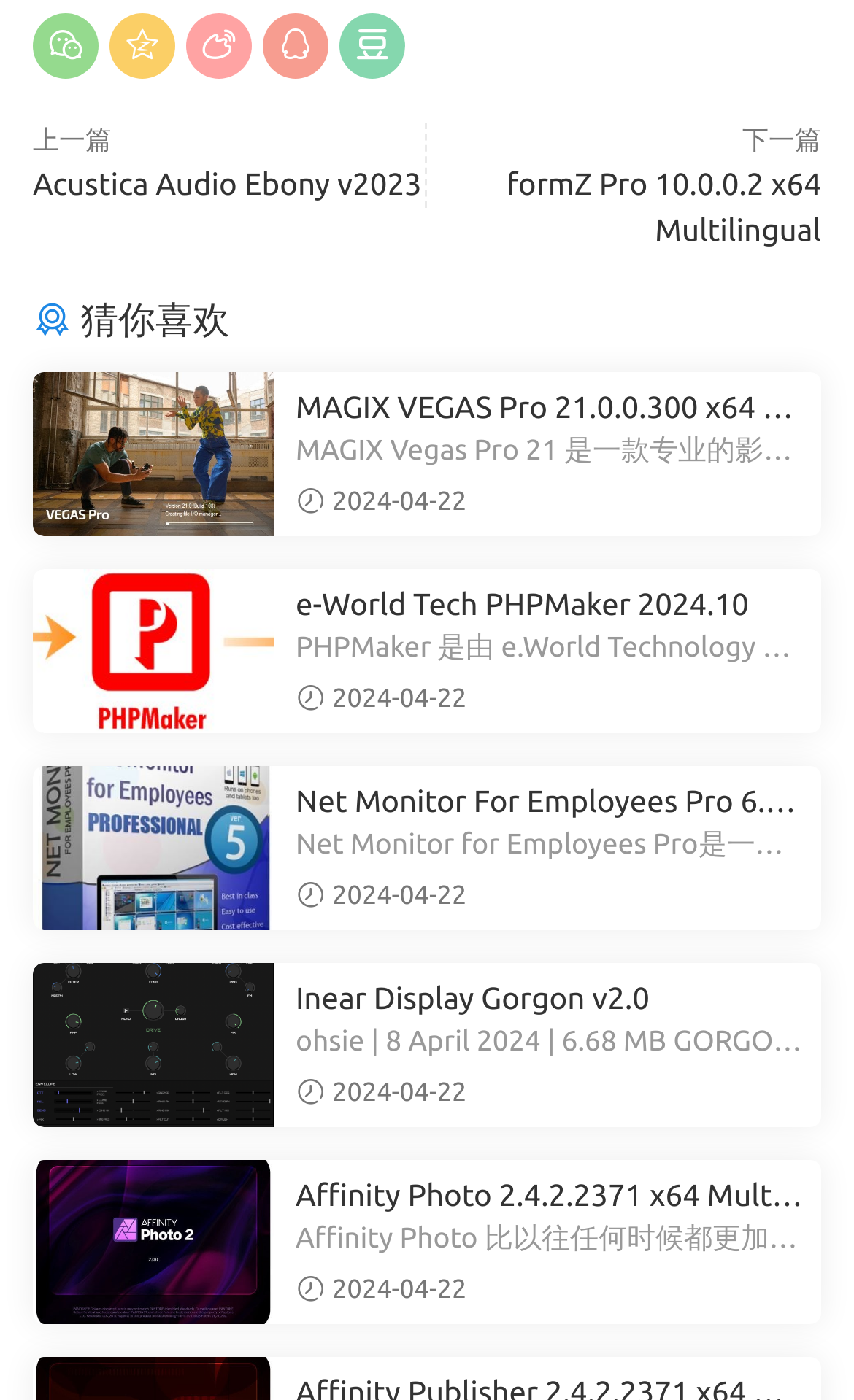How many software are listed on this webpage?
Using the image, answer in one word or phrase.

6